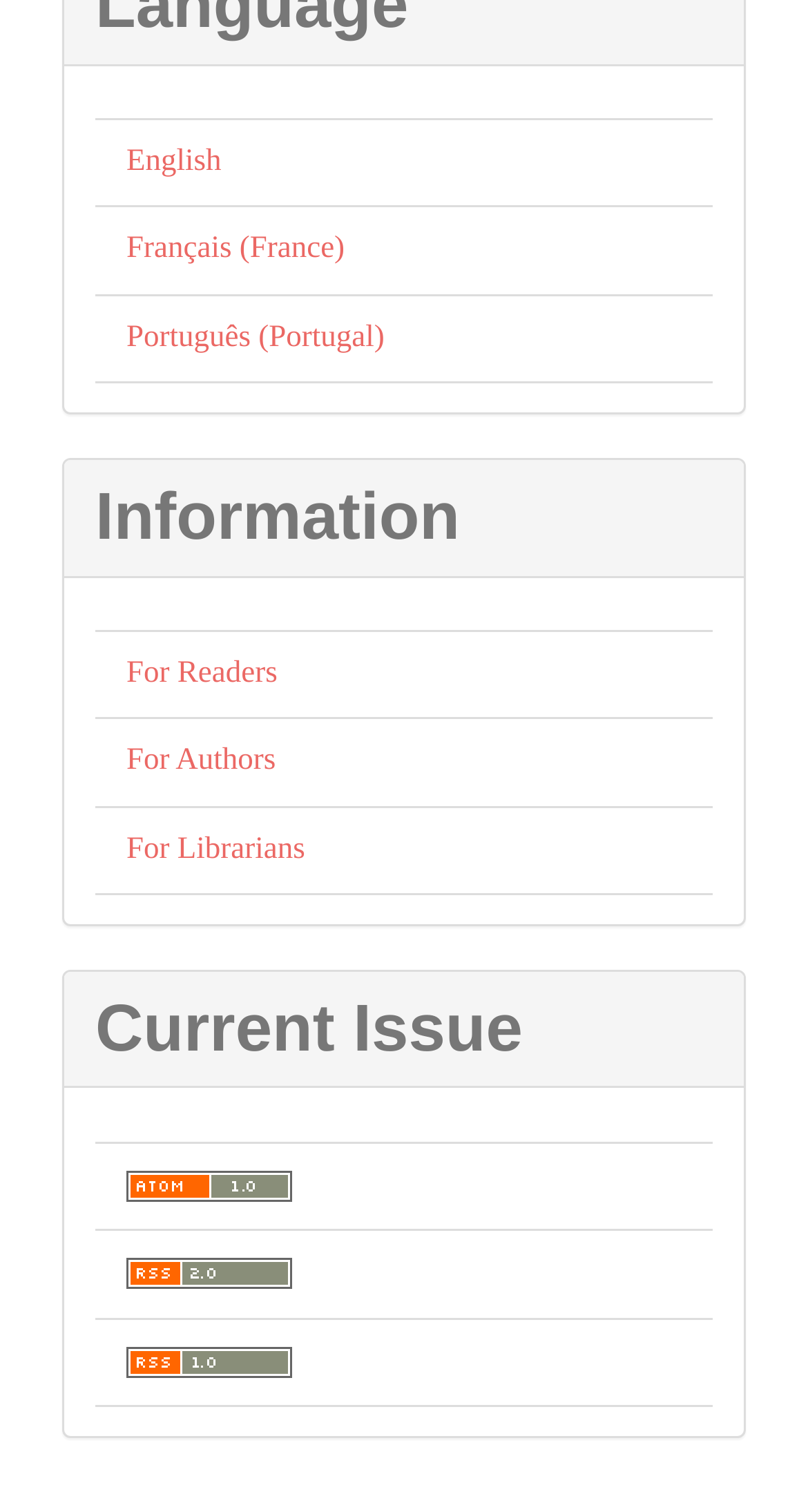Pinpoint the bounding box coordinates of the clickable element to carry out the following instruction: "Access current issue Atom feed."

[0.156, 0.773, 0.362, 0.795]